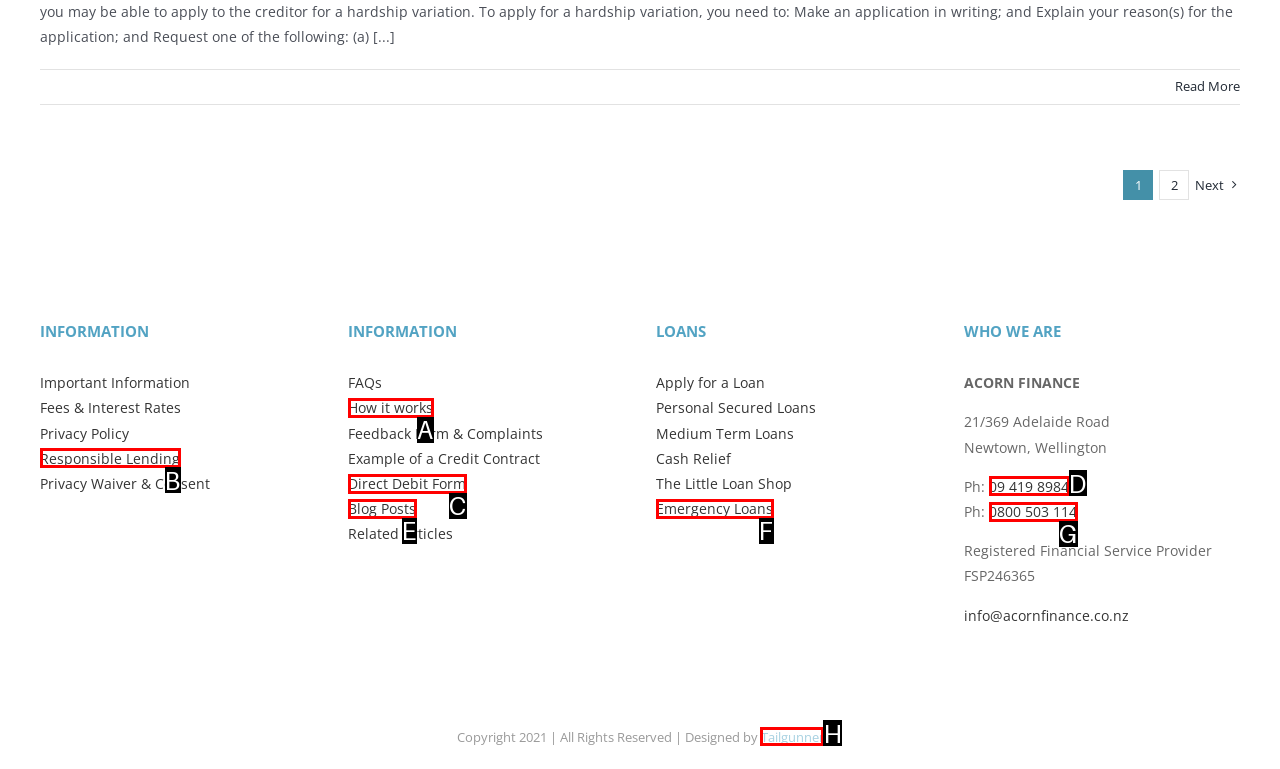From the description: Blog Posts, identify the option that best matches and reply with the letter of that option directly.

E